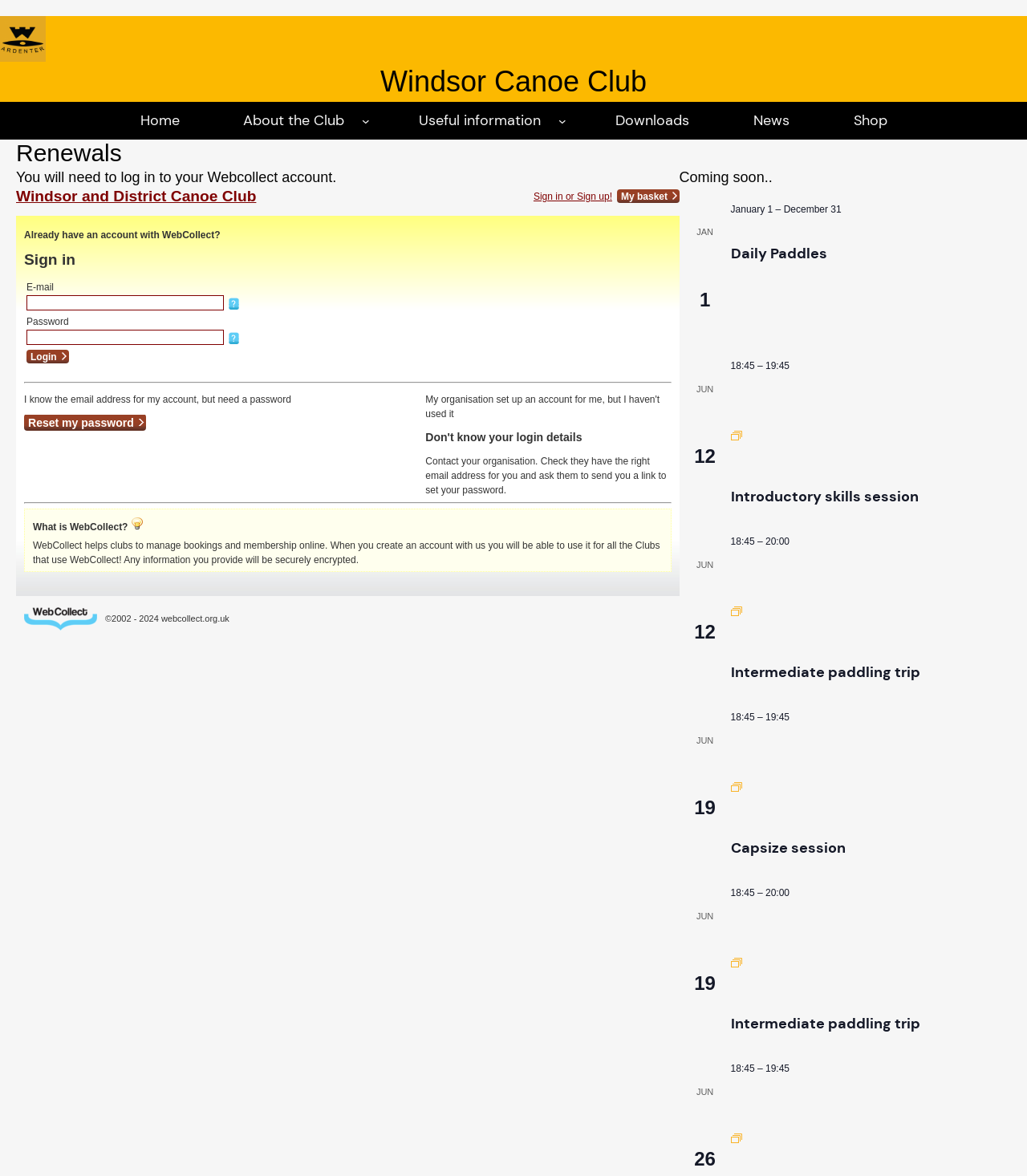Bounding box coordinates are to be given in the format (top-left x, top-left y, bottom-right x, bottom-right y). All values must be floating point numbers between 0 and 1. Provide the bounding box coordinate for the UI element described as: Daily Paddles

[0.711, 0.188, 0.805, 0.225]